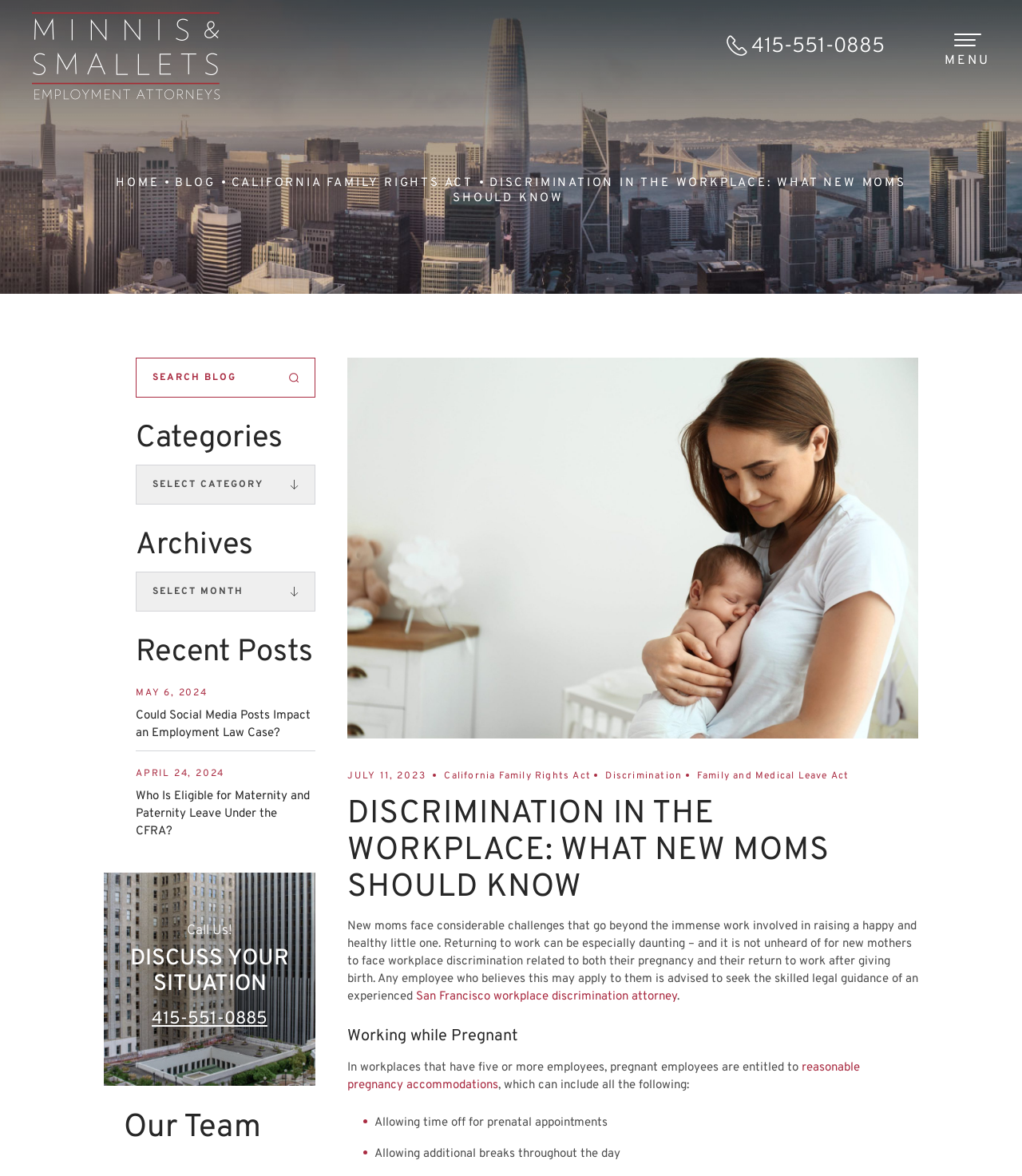Look at the image and give a detailed response to the following question: What is the topic of the article?

The topic of the article can be inferred from the title 'DISCRIMINATION IN THE WORKPLACE: WHAT NEW MOMS SHOULD KNOW' and the content of the article, which discusses the challenges faced by new mothers in the workplace and their rights.